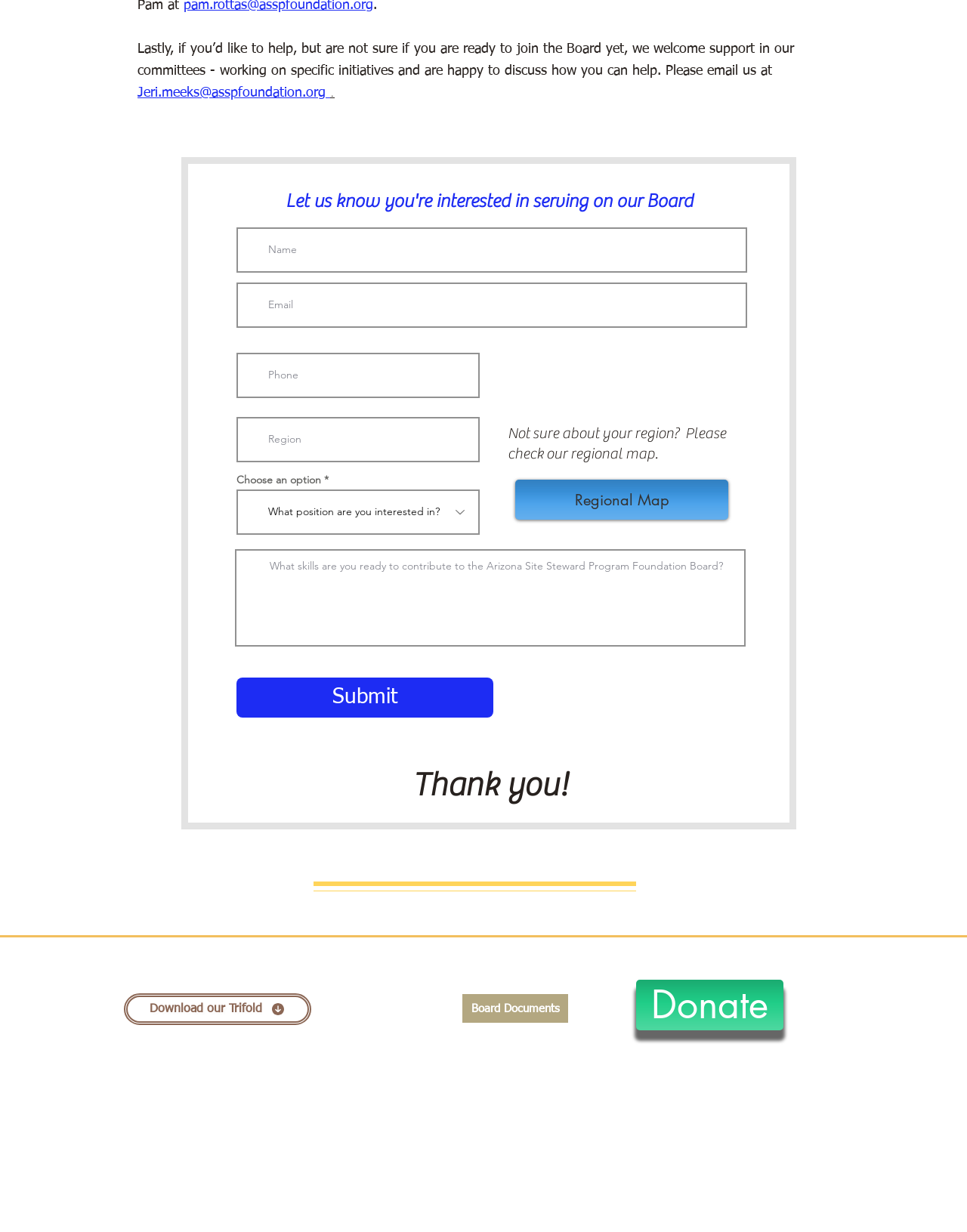Please identify the bounding box coordinates of the element I need to click to follow this instruction: "Click on the 'Search' button".

None